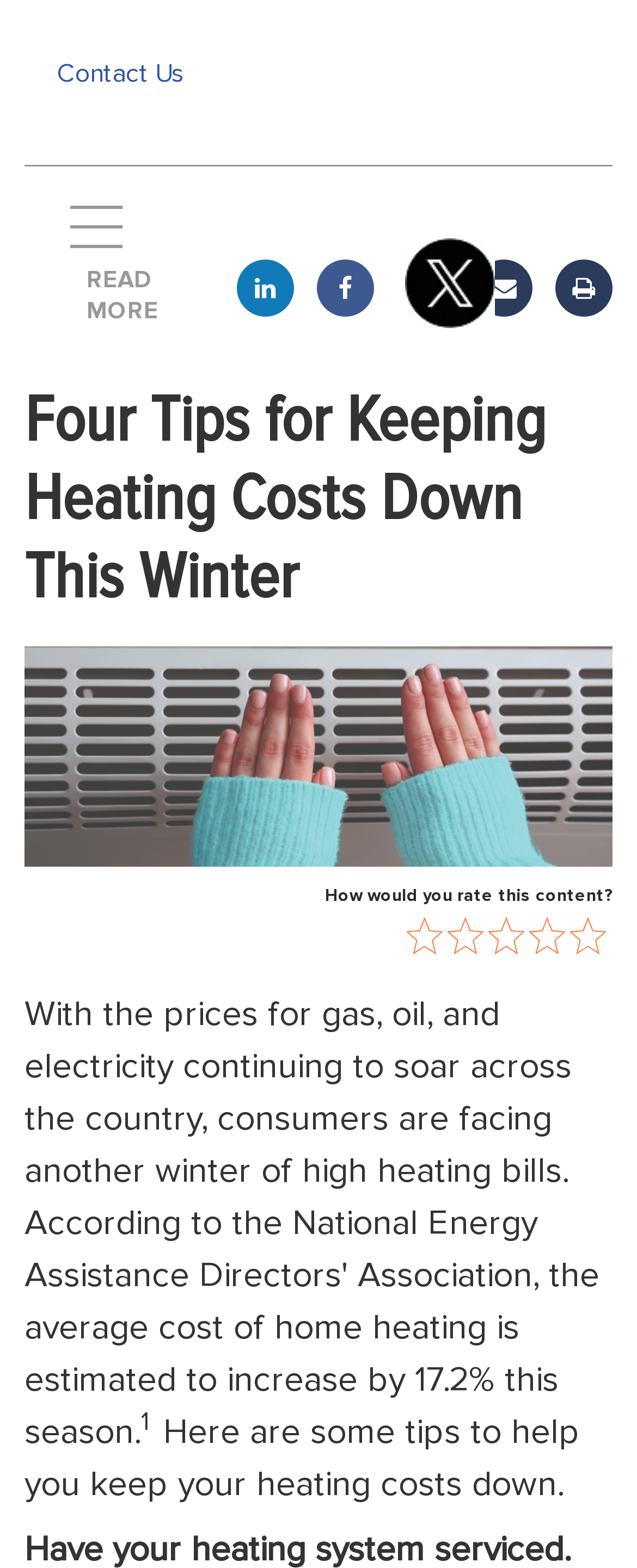Locate the primary heading on the webpage and return its text.

Four Tips for Keeping Heating Costs Down This Winter